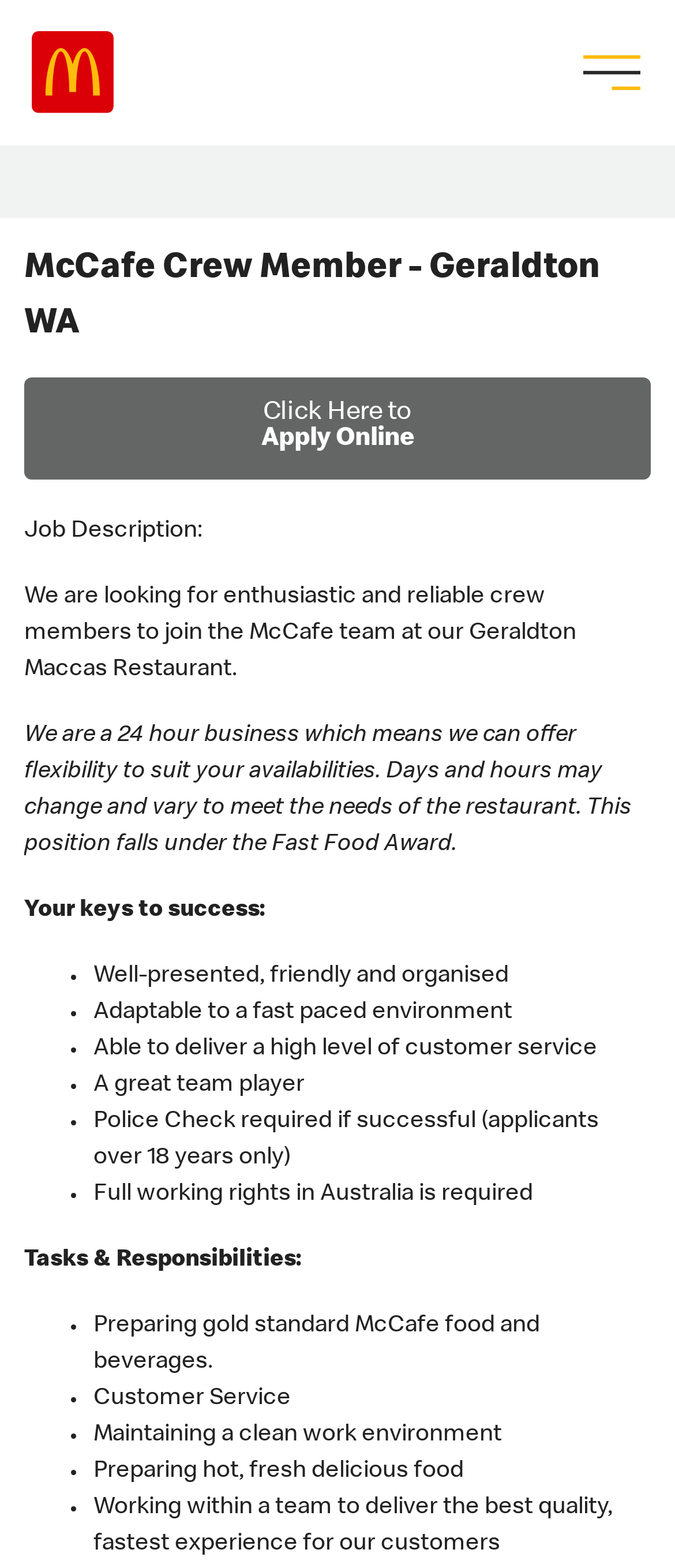What is the location of the job? Examine the screenshot and reply using just one word or a brief phrase.

Geraldton, Western Australia